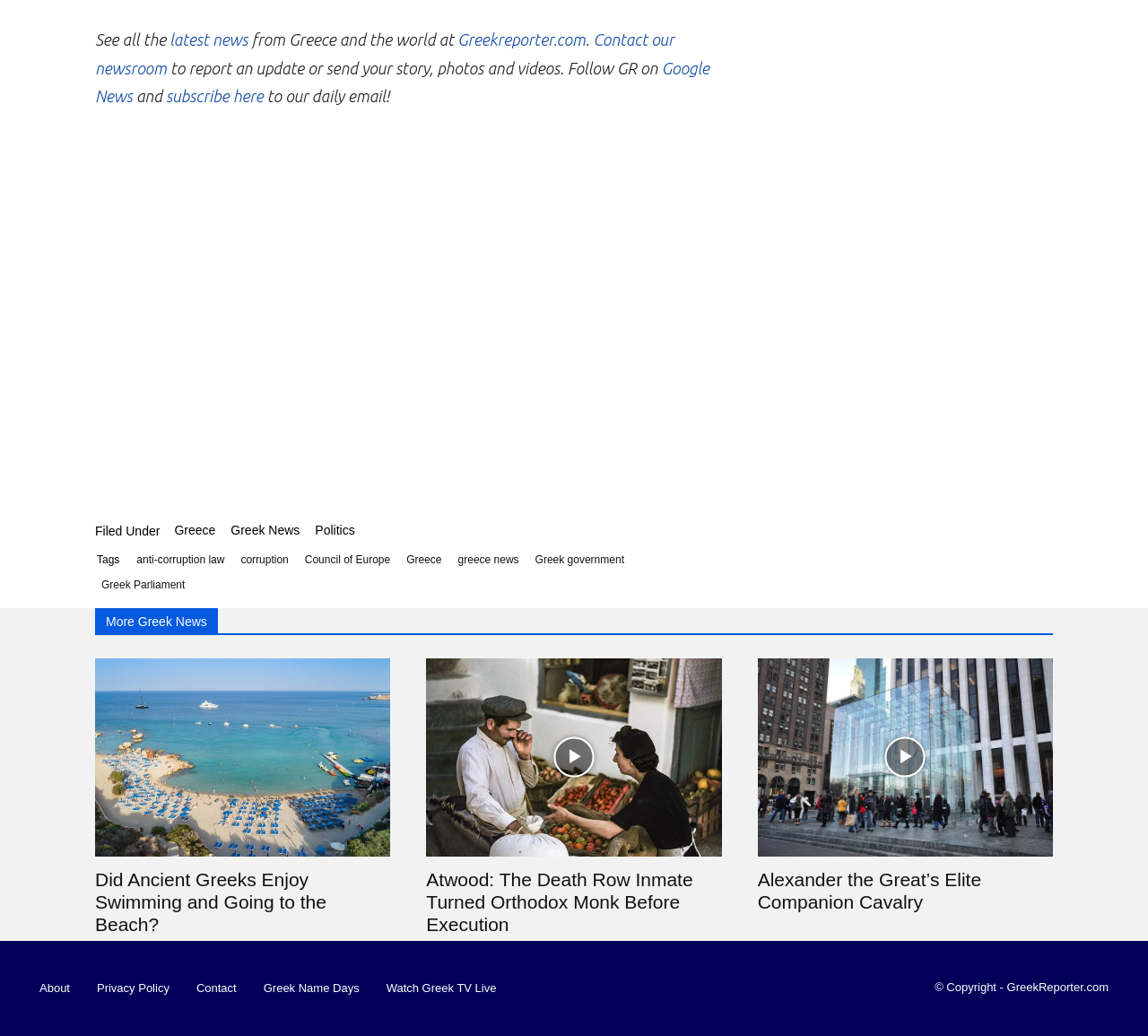Indicate the bounding box coordinates of the clickable region to achieve the following instruction: "Subscribe to the daily email."

[0.145, 0.084, 0.233, 0.101]